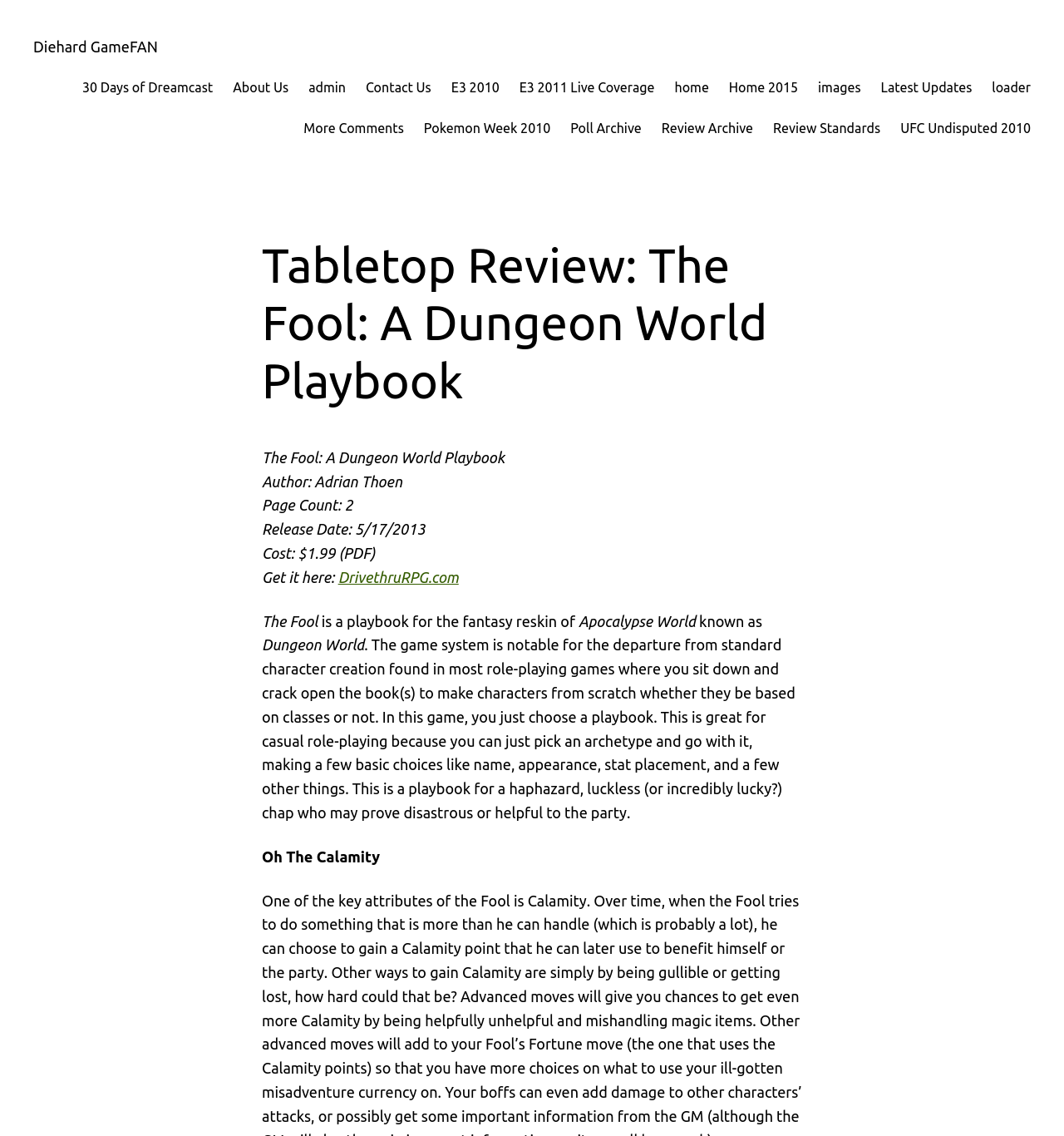Please indicate the bounding box coordinates for the clickable area to complete the following task: "visit 30 Days of Dreamcast". The coordinates should be specified as four float numbers between 0 and 1, i.e., [left, top, right, bottom].

[0.077, 0.068, 0.2, 0.087]